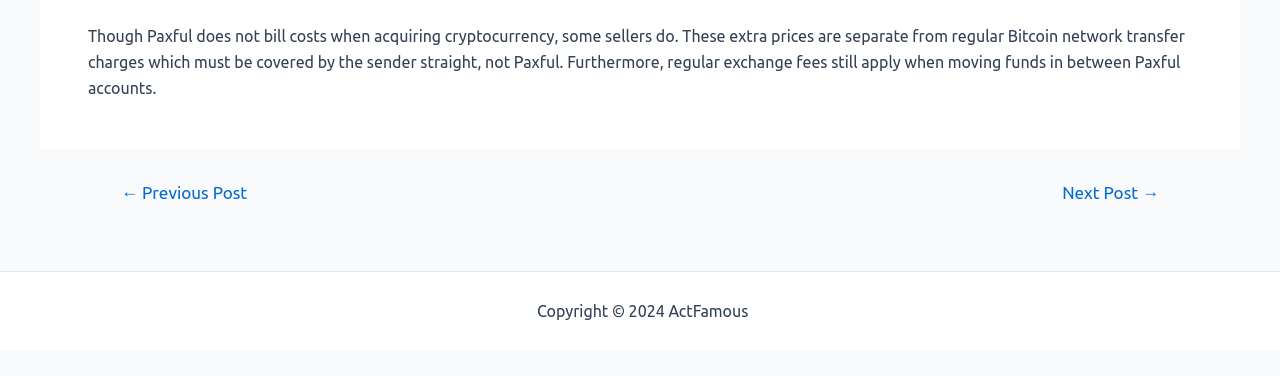What is the greeting mentioned on the webpage?
Use the information from the screenshot to give a comprehensive response to the question.

The StaticText element at the bottom of the page displays the greeting 'Welcome', which is a common way to greet users or visitors on a website.